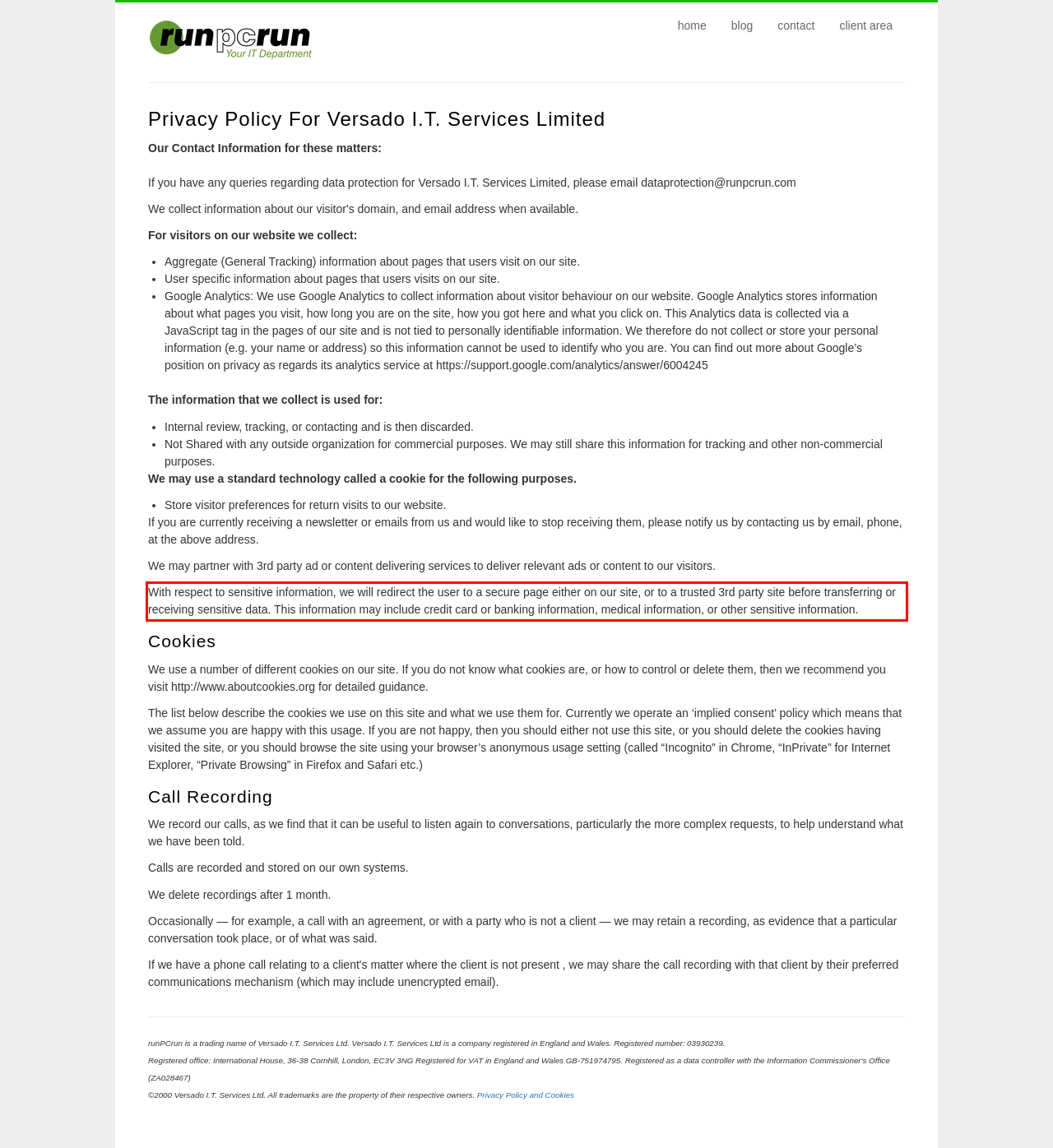Review the webpage screenshot provided, and perform OCR to extract the text from the red bounding box.

With respect to sensitive information, we will redirect the user to a secure page either on our site, or to a trusted 3rd party site before transferring or receiving sensitive data. This information may include credit card or banking information, medical information, or other sensitive information.